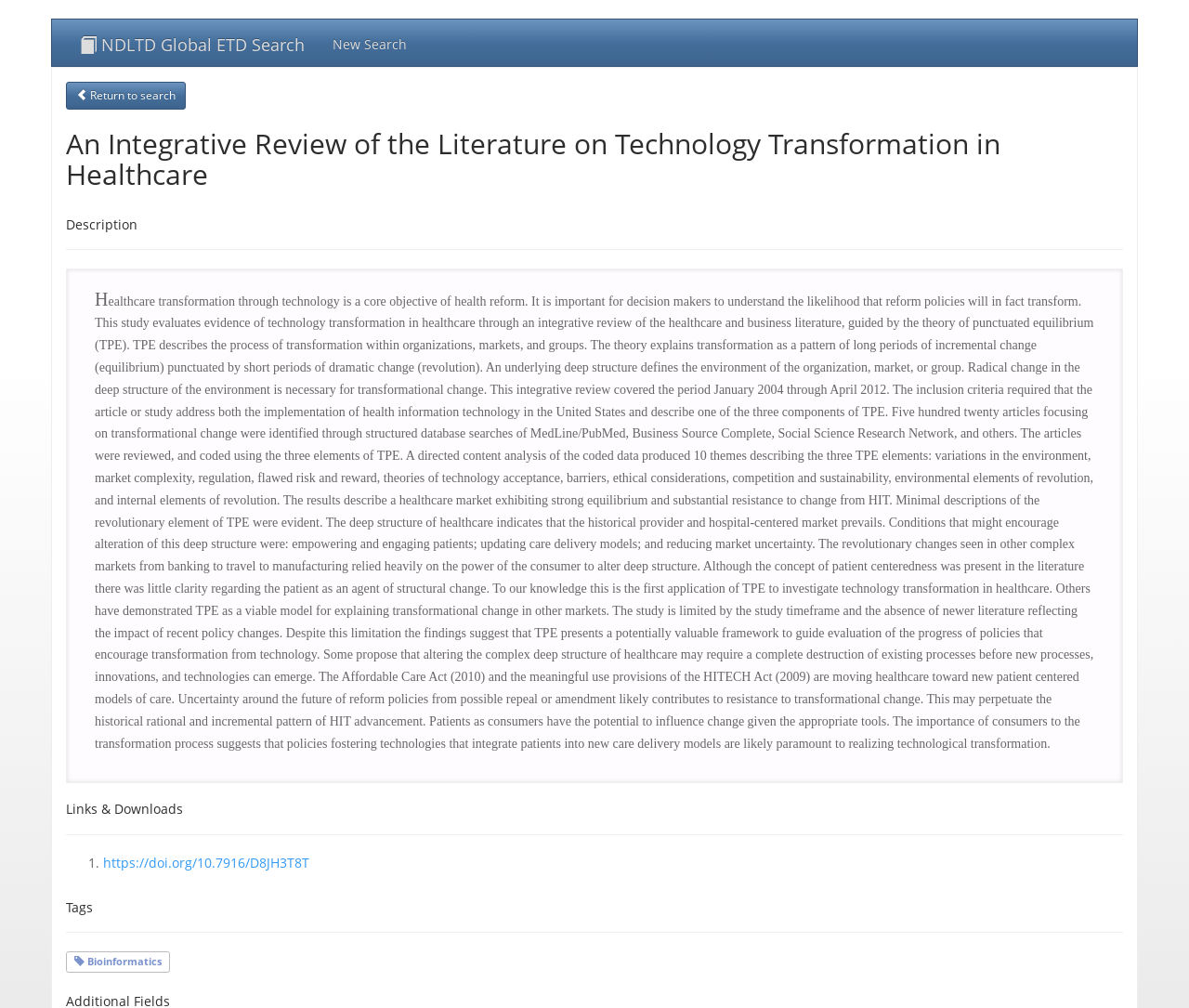Give a detailed explanation of the elements present on the webpage.

The webpage is titled "Global ETD Search" and has a prominent link at the top left corner with the same title, accompanied by another link "New Search" to its right. Below these links, there is a "Return to search" link. 

The main content of the page is an academic article titled "An Integrative Review of the Literature on Technology Transformation in Healthcare", which takes up most of the page's real estate. The article's description is a lengthy text that discusses the transformation of healthcare through technology, citing various studies and theories. 

To the left of the article's title, there are three headings: "Description", "Links & Downloads", and "Tags". The "Description" heading is followed by the article's abstract. The "Links & Downloads" section contains a list with one item, a link to a DOI (Digital Object Identifier) webpage. The "Tags" section has a single tag, "Bioinformatics", represented by an icon. 

At the very bottom of the page, there is an "Additional Fields" heading.